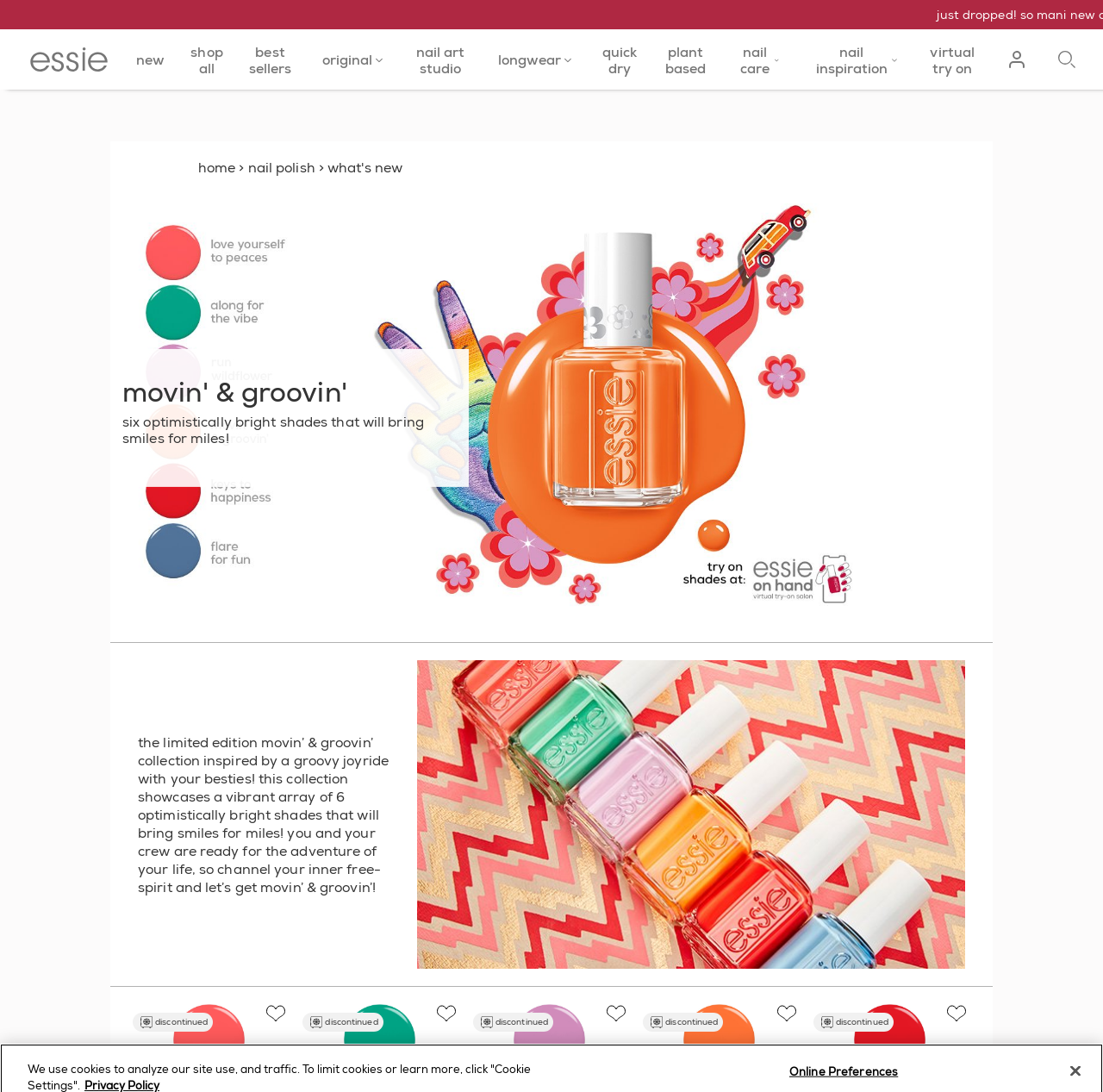Detail the various sections and features of the webpage.

The webpage is about Essie's Movin' & Groovin' Nail Polish Collection. At the top, there is a navigation bar with links to various pages, including new products, shop all products, best sellers, and more. Below the navigation bar, there is a breadcrumb navigation section that shows the current page's location in the website's hierarchy.

The main content of the page is divided into two sections. The top section has a heading that reads "Movin' & Groovin'" and a subheading that describes the collection as "six optimistically bright shades that will bring smiles for miles!" Below the headings, there is a paragraph of text that provides more information about the collection, including its inspiration and the idea behind it.

The second section of the main content displays the six nail polish shades in the collection. Each shade is represented by an image, and below each image, there is a "discontinued" label. The images are arranged in a horizontal row, taking up most of the page's width.

At the bottom of the page, there are two buttons: "Online Preferences" and "Close". The "Online Preferences" button is located near the center of the page, while the "Close" button is located at the bottom right corner.